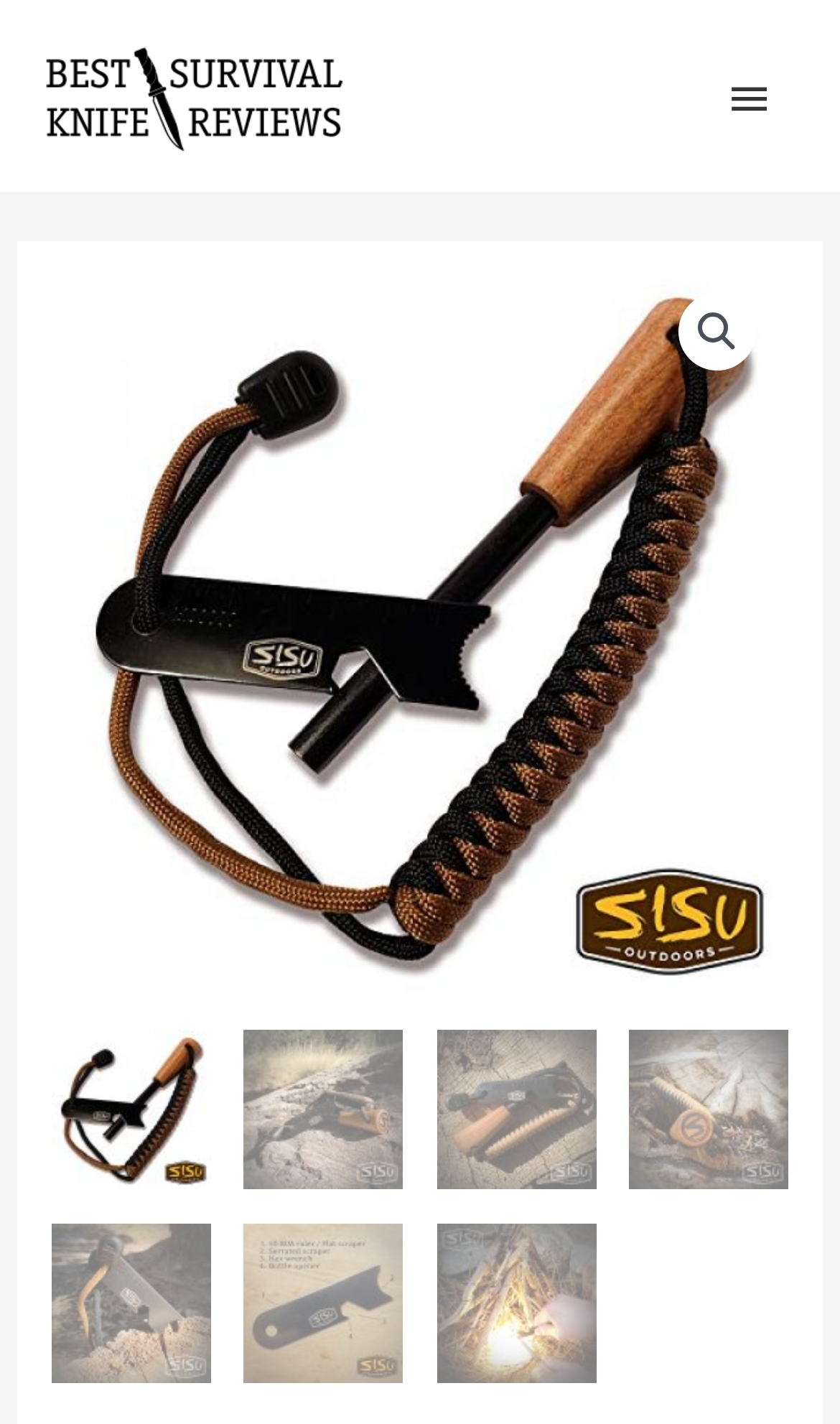Using the information in the image, could you please answer the following question in detail:
How many links are on the top navigation bar?

I counted the number of link elements in the top navigation bar, and there are 2 links: the logo link and the search link represented by the 🔍 icon.